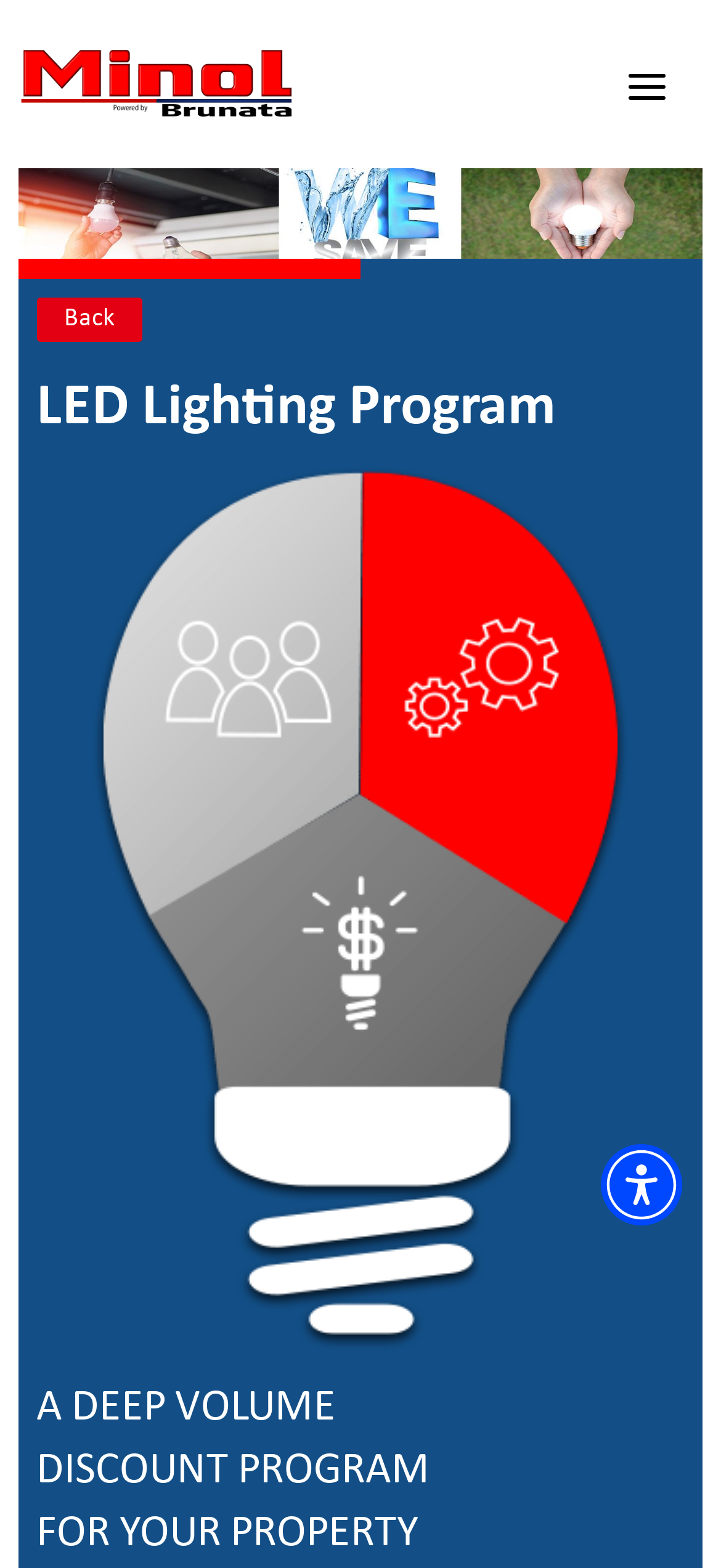Locate the bounding box coordinates of the area to click to fulfill this instruction: "Go to the Multifamily Housing page". The bounding box should be presented as four float numbers between 0 and 1, in the order [left, top, right, bottom].

[0.154, 0.153, 0.908, 0.199]